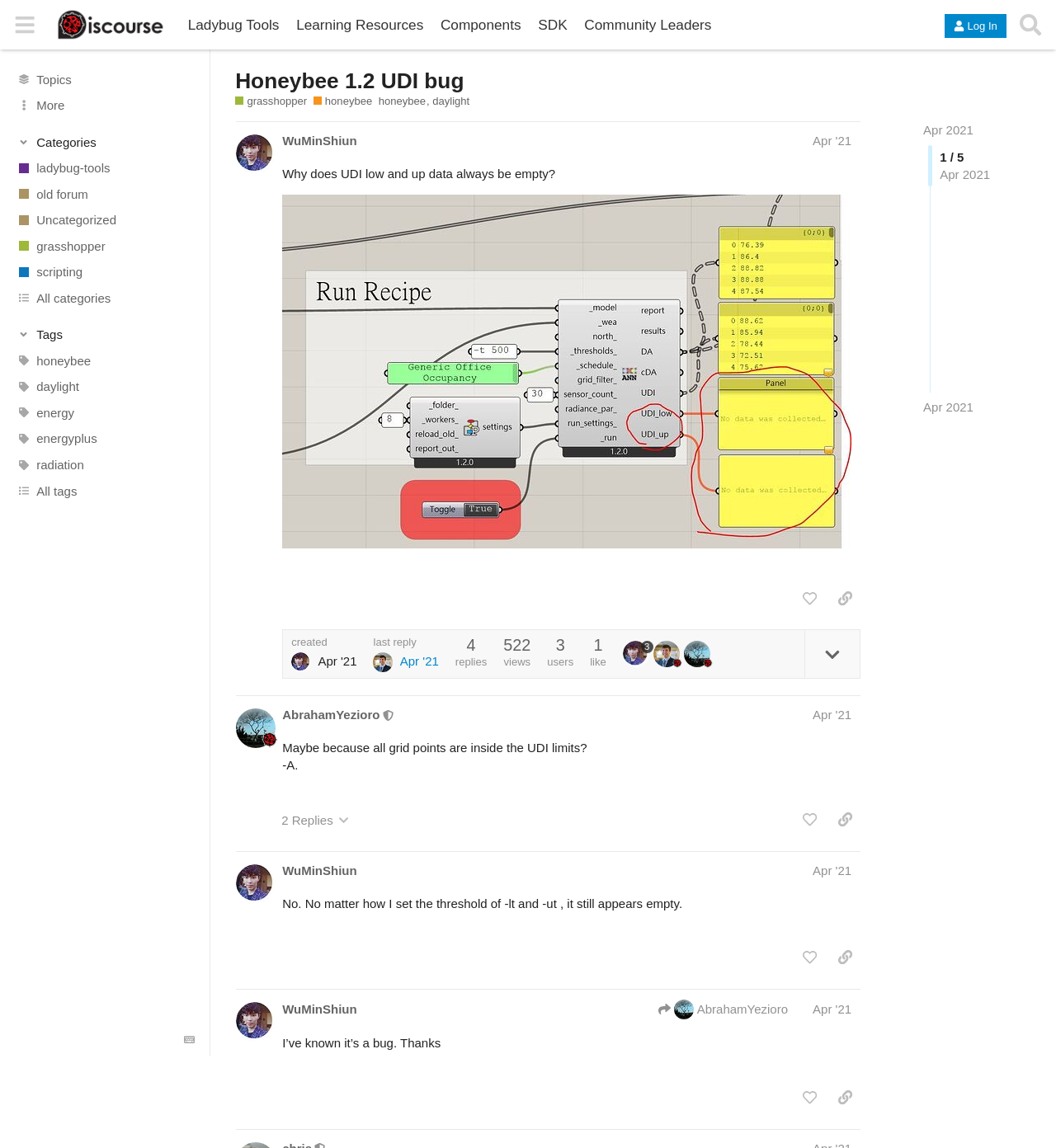Describe every aspect of the webpage in a detailed manner.

This webpage is a forum discussion page from Ladybug Tools. At the top, there is a header section with a button to expand or collapse the sidebar, a link to the Ladybug Tools forum, and several links to different categories such as "Learning Resources", "Components", and "SDK". On the right side of the header, there are buttons to log in and search.

Below the header, there are several sections. On the left side, there is a sidebar with links to different topics, including "ladybug-tools", "old forum", and "grasshopper". Each topic has an associated image. There are also buttons to expand or collapse categories and tags.

In the main content area, there is a heading that reads "Honeybee 1.2 UDI bug" and several links to related topics such as "grasshopper" and "honeybee". Below the heading, there is a post from a user named WuMinShiun, dated April 11, 2021. The post has a title "Why does UDI low and up data always be empty?" and includes a screenshot image. There are also buttons to like the post, copy a link to the post, and reply to the post.

At the bottom of the post, there is information about the post, including the number of replies, views, and users who have interacted with the post. There are also links to the user's profile and a timestamp indicating when the post was created.